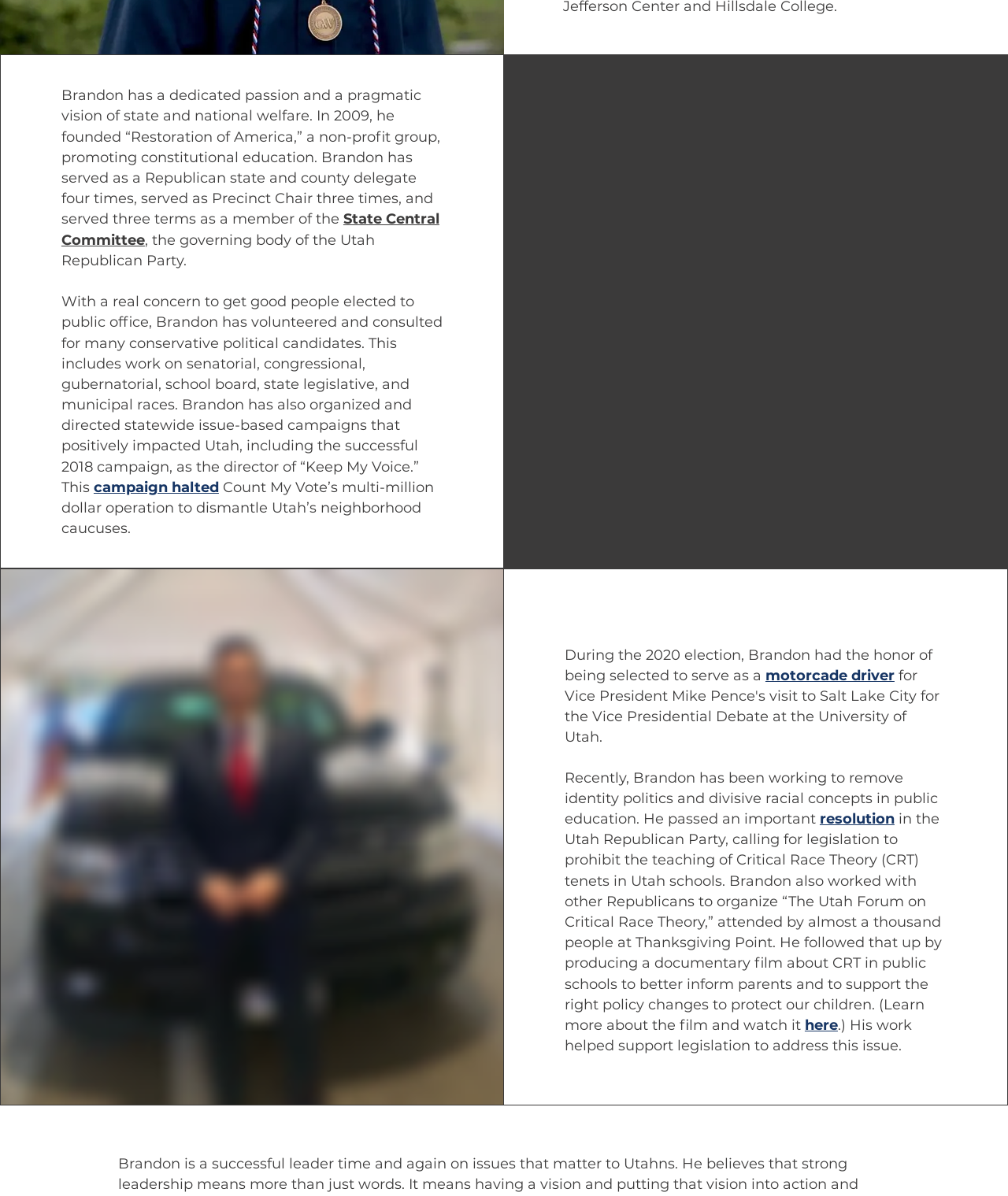What is the name of the non-profit group founded by Brandon?
Using the information from the image, provide a comprehensive answer to the question.

According to the webpage, Brandon founded a non-profit group called 'Restoration of America' in 2009, which promotes constitutional education.